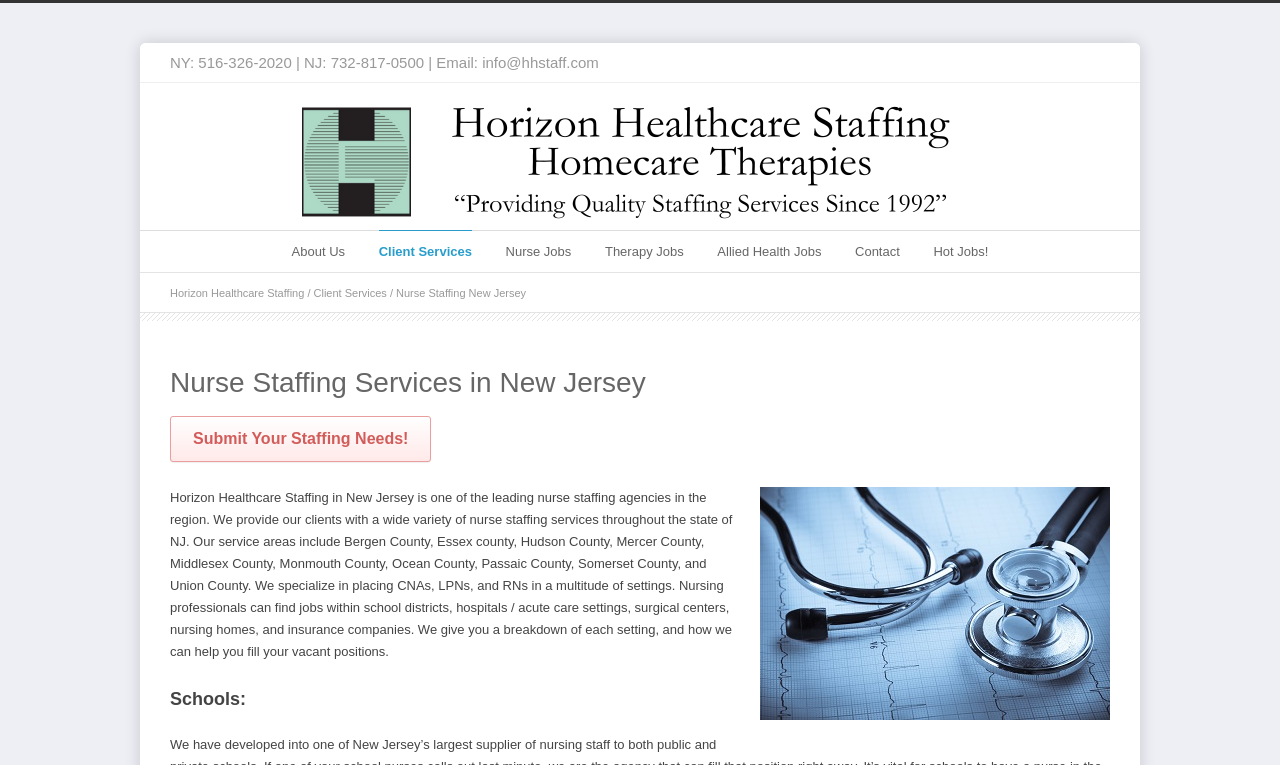Can you identify the bounding box coordinates of the clickable region needed to carry out this instruction: 'Contact Horizon Healthcare Staffing'? The coordinates should be four float numbers within the range of 0 to 1, stated as [left, top, right, bottom].

[0.668, 0.302, 0.703, 0.356]